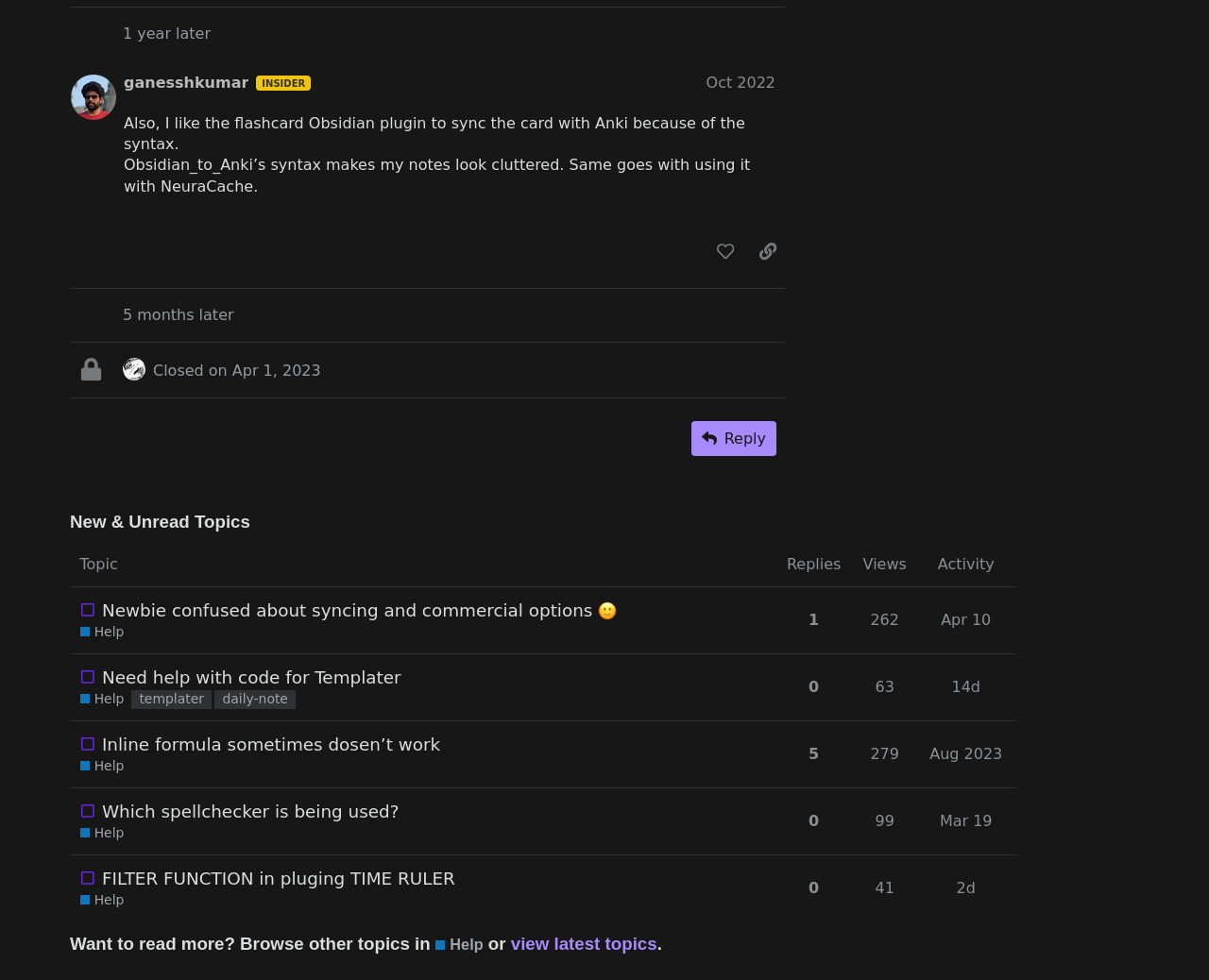Who is the author of the second post?
Can you provide an in-depth and detailed response to the question?

I identified the author by looking at the second post in the 'New & Unread Topics' section, which has a region 'post #6 by @WhiteNoise'.